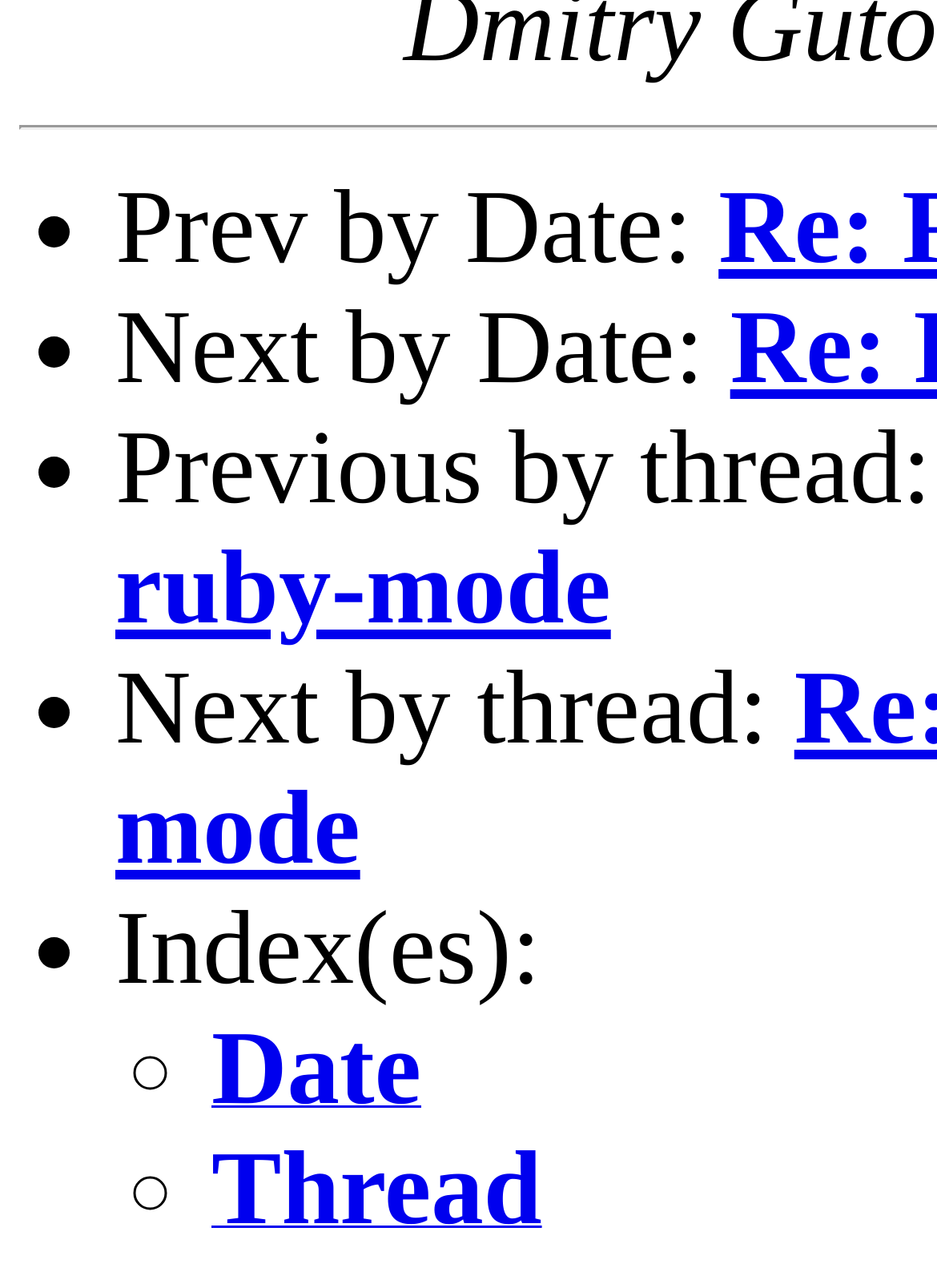What is the shape of the third list marker?
Refer to the screenshot and respond with a concise word or phrase.

•